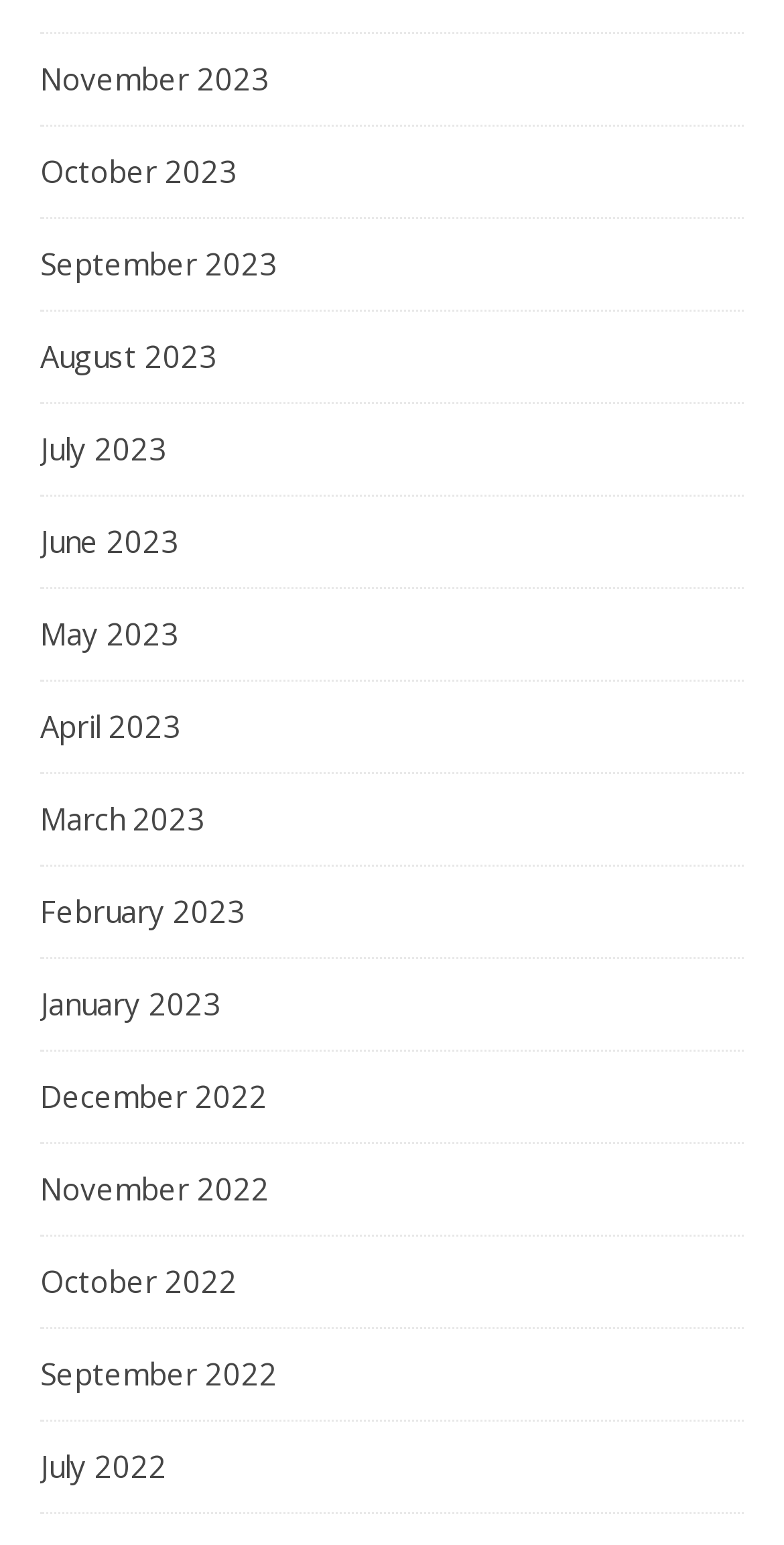From the details in the image, provide a thorough response to the question: What is the month listed above 'October 2022'?

I compared the y1 and y2 coordinates of each link and found that the link above 'October 2022' is 'September 2022'.